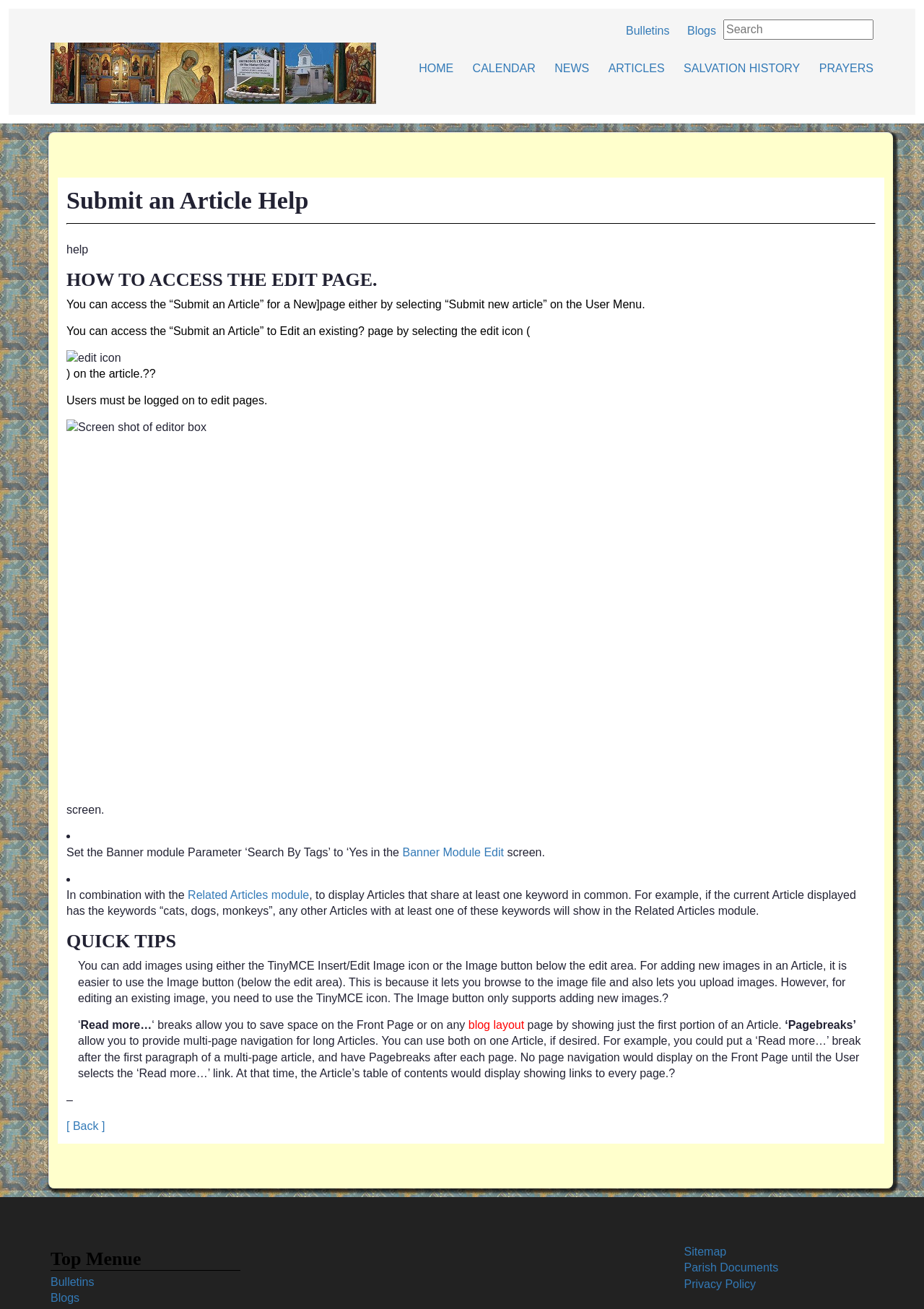What is the purpose of the 'Submit an Article' page?
Please give a detailed and elaborate answer to the question.

I analyzed the content of the page and found that it provides instructions on how to access the edit page, submit a new article, and edit an existing article. Therefore, the purpose of the 'Submit an Article' page is to submit or edit an article.